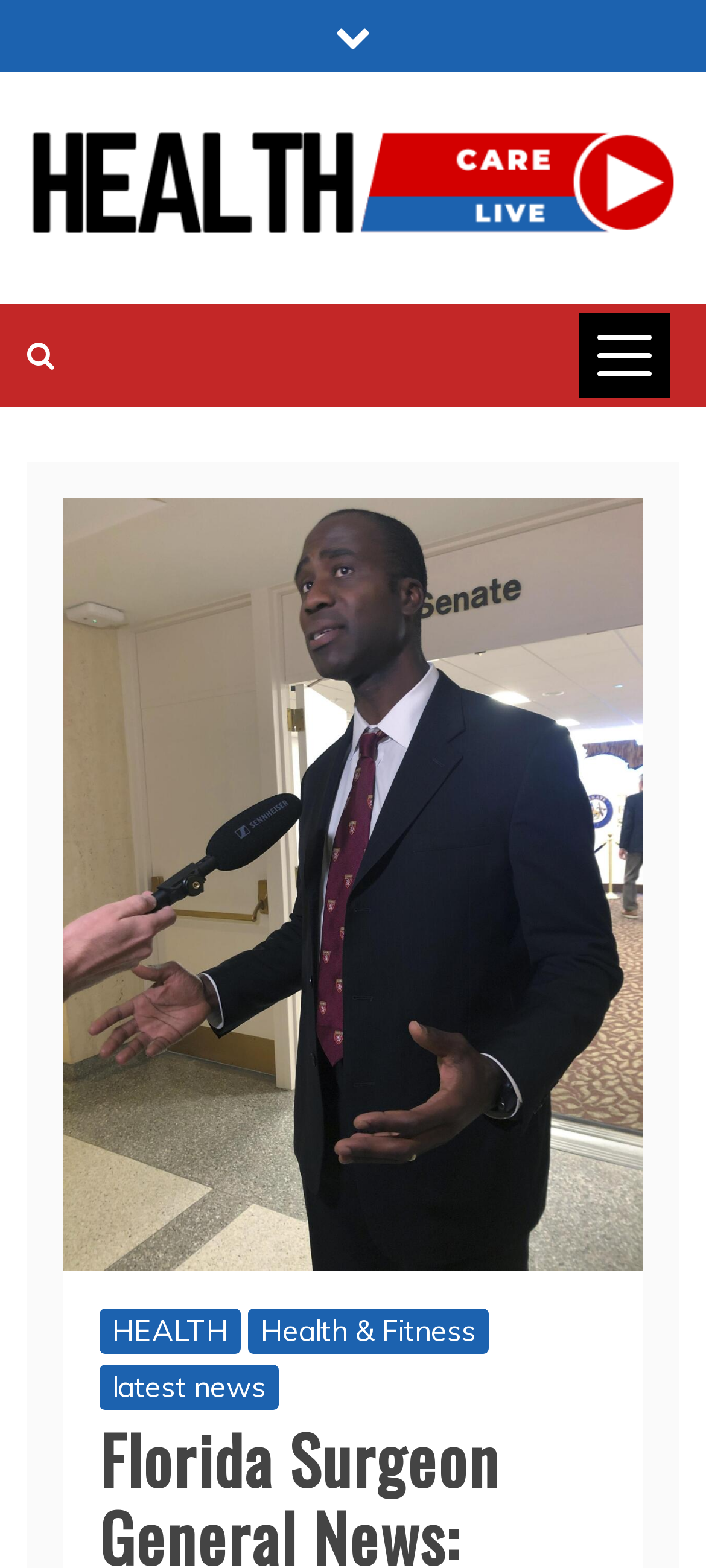Determine the bounding box for the HTML element described here: "parent_node: HEALTH CARE LIVE". The coordinates should be given as [left, top, right, bottom] with each number being a float between 0 and 1.

[0.038, 0.081, 0.962, 0.159]